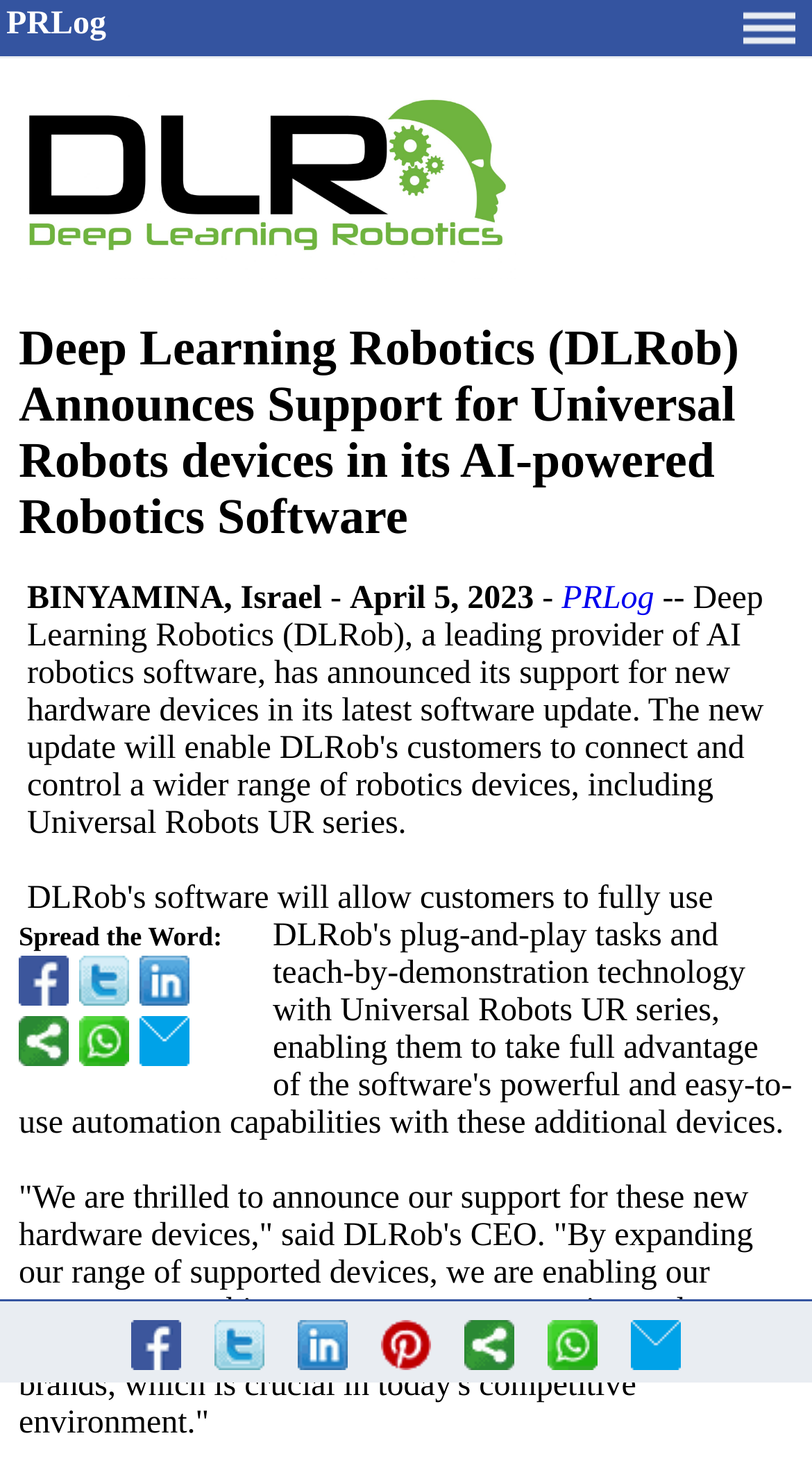Pinpoint the bounding box coordinates of the area that must be clicked to complete this instruction: "Click the PRLog link".

[0.008, 0.004, 0.131, 0.028]